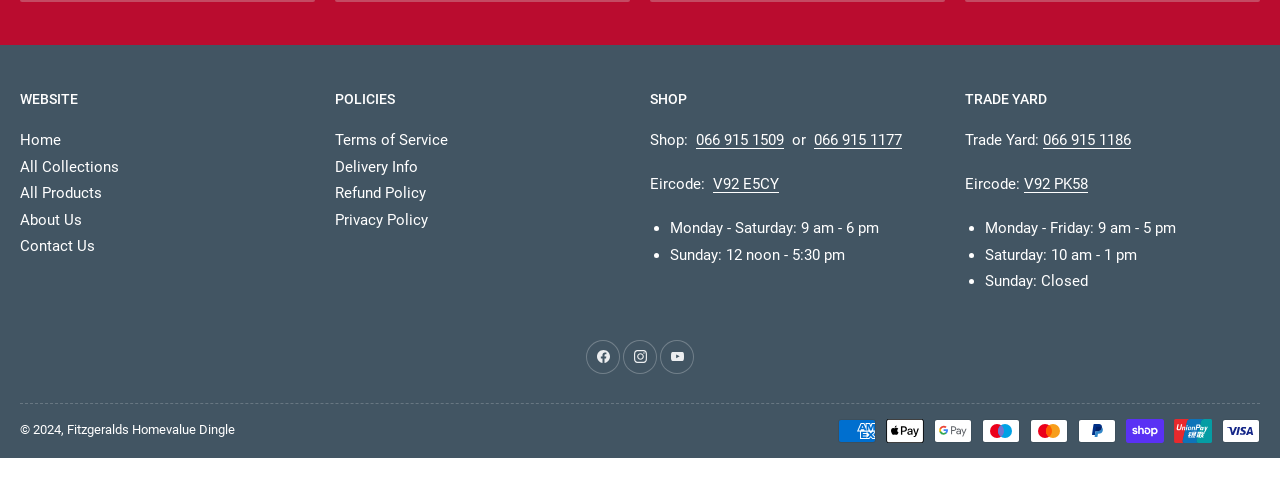What are the opening hours for the trade yard?
Look at the image and construct a detailed response to the question.

The opening hours for the trade yard can be found in the 'TRADE YARD' section of the webpage, where it lists the hours as 'Monday - Friday: 9 am - 5 pm, Saturday: 10 am - 1 pm, Sunday: Closed'.